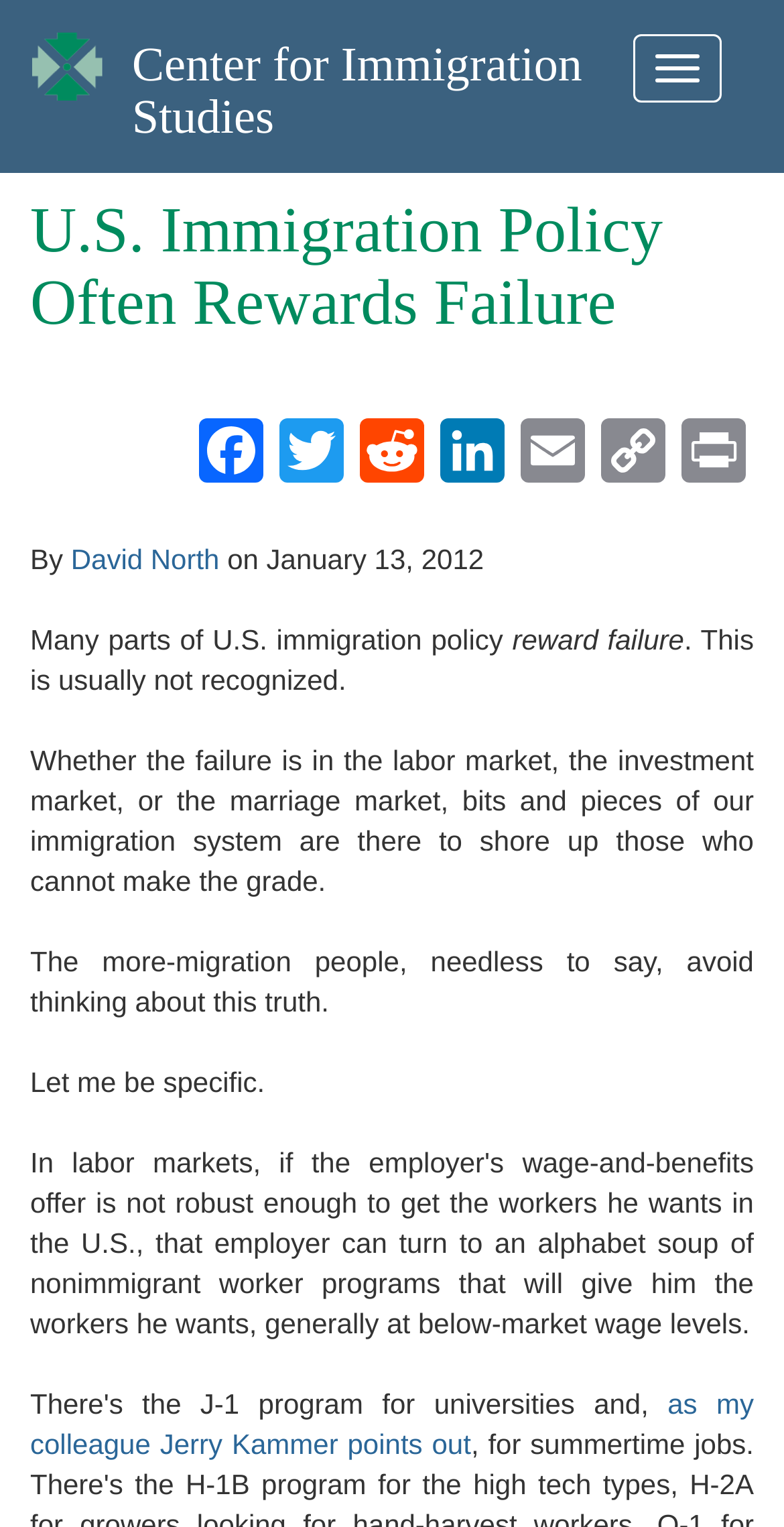Explain the contents of the webpage comprehensively.

The webpage is about U.S. immigration policy, specifically how it often rewards failure. At the top left corner, there is a link to "Skip to main content". Next to it, there is a link to "Home" accompanied by a small image. The title of the webpage, "U.S. Immigration Policy Often Rewards Failure", is prominently displayed in the top center of the page.

Below the title, there are several social media links, including Facebook, Twitter, Reddit, LinkedIn, and Email, aligned horizontally. To the right of these links, there is a button to "Toggle navigation".

The main content of the webpage starts with a byline, "By David North", followed by the date "January 13, 2012". The article begins with a paragraph that discusses how many parts of U.S. immigration policy reward failure, which is often not recognized. The text continues to explain how the failure can occur in different markets, such as labor, investment, or marriage.

The article is divided into several paragraphs, with the author discussing the specifics of how immigration policy rewards failure. There is a link to a reference made by the author's colleague, Jerry Kammer, at the bottom of the page. Overall, the webpage is focused on presenting an argument about U.S. immigration policy, with a clear title, byline, and structured content.